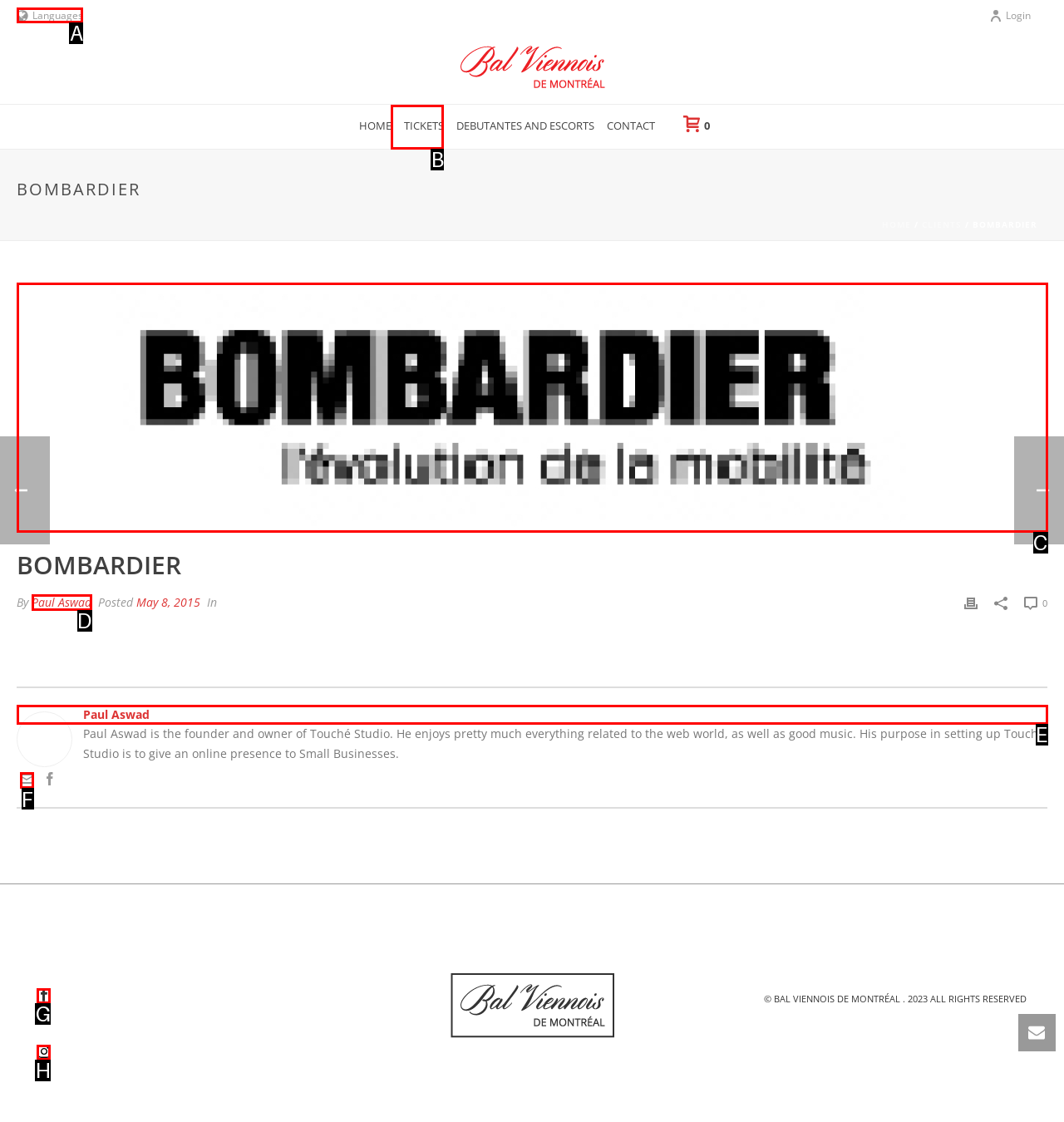Identify which HTML element to click to fulfill the following task: Search for something. Provide your response using the letter of the correct choice.

None